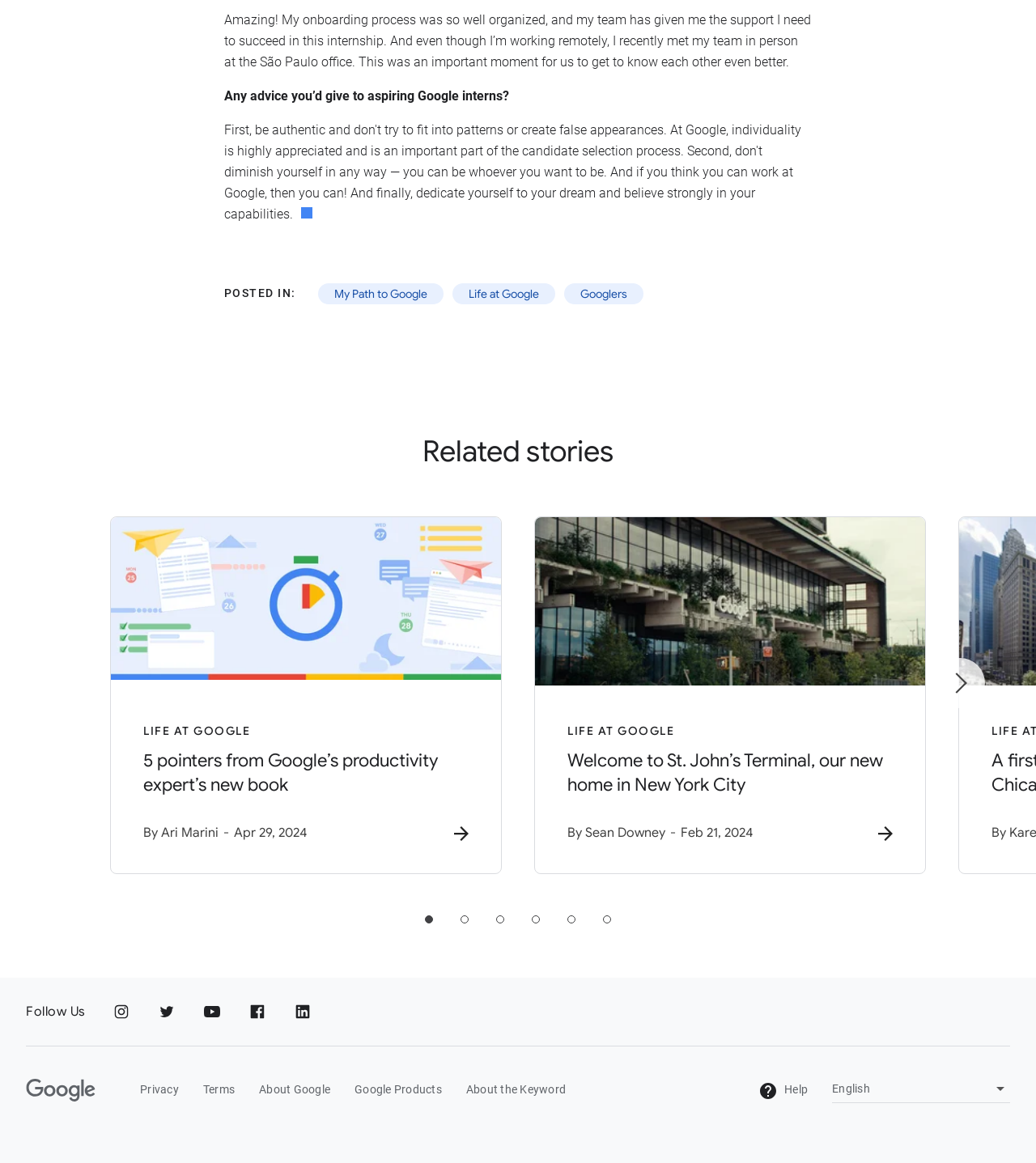Provide the bounding box coordinates of the HTML element this sentence describes: "About the Keyword". The bounding box coordinates consist of four float numbers between 0 and 1, i.e., [left, top, right, bottom].

[0.45, 0.929, 0.546, 0.945]